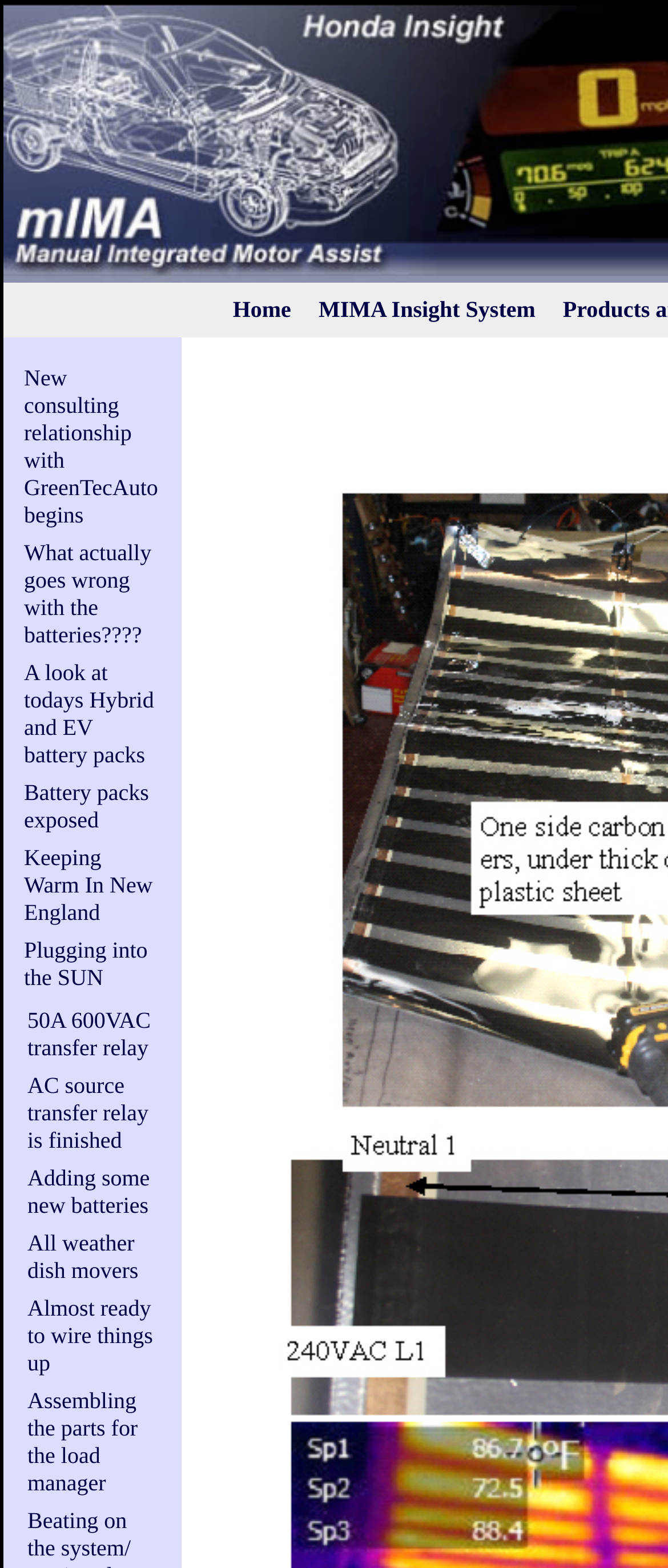Identify the bounding box coordinates of the region that needs to be clicked to carry out this instruction: "Learn about 50A 600VAC transfer relay". Provide these coordinates as four float numbers ranging from 0 to 1, i.e., [left, top, right, bottom].

[0.041, 0.642, 0.226, 0.676]